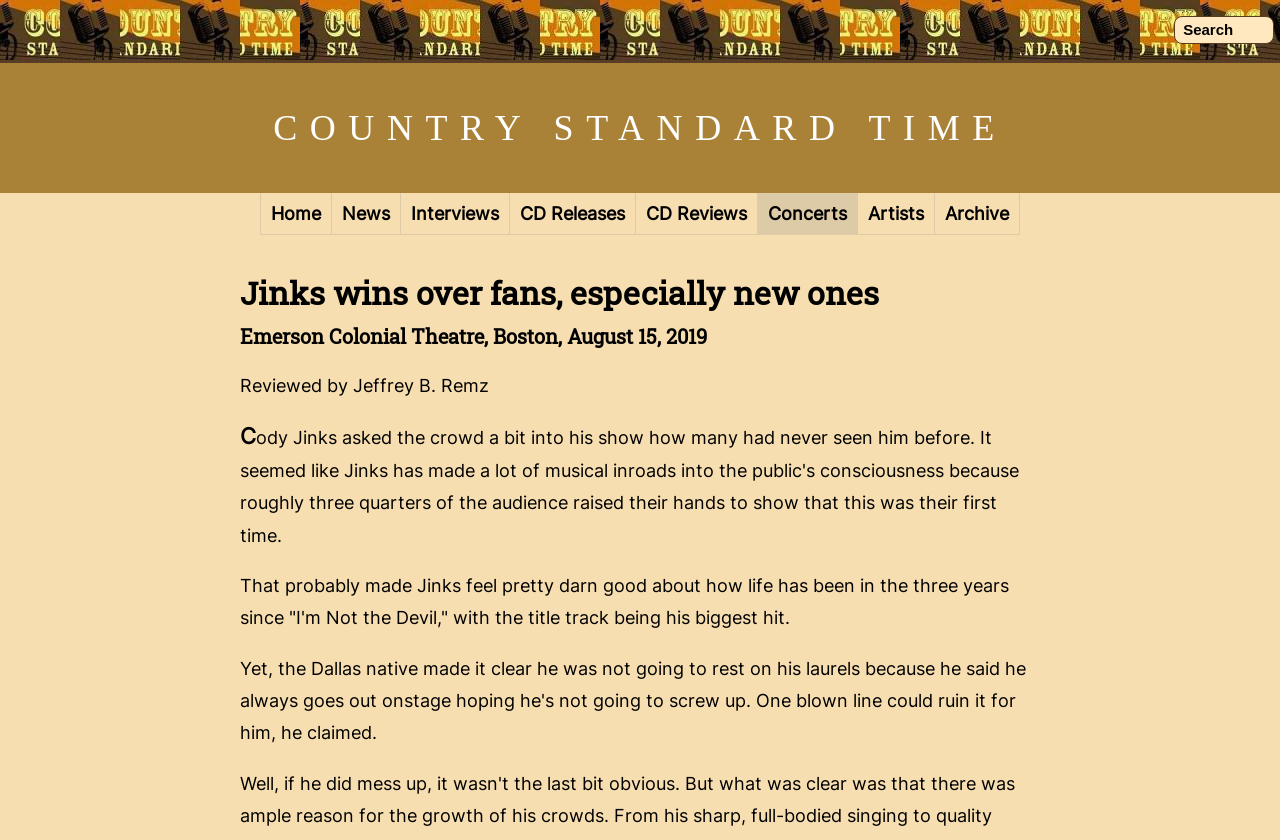What is the date of the concert?
Look at the webpage screenshot and answer the question with a detailed explanation.

I found the answer by looking at the second heading element, which mentions the date of the concert as 'August 15, 2019'.